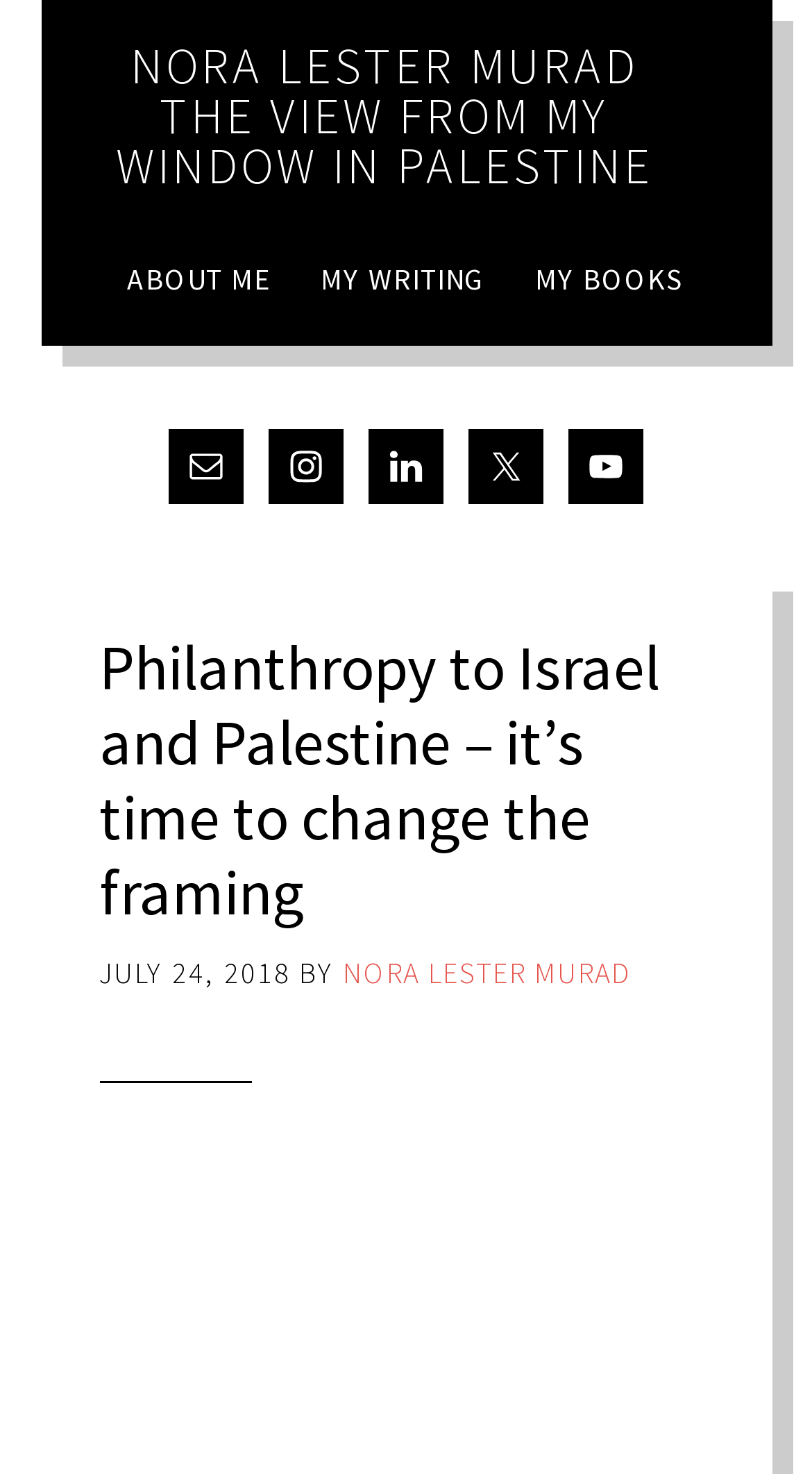Offer a detailed account of what is visible on the webpage.

This webpage is an article titled "Philanthropy to Israel and Palestine – it’s time to change the framing" by Nora Lester Murad. At the top, there is a navigation menu labeled "Main" that contains links to "ABOUT ME", "MY WRITING", and "MY BOOKS". Below the navigation menu, there are social media links to Email, Instagram, LinkedIn, Twitter, and YouTube, each accompanied by an icon.

The main content of the article is headed by a large title that spans most of the width of the page. Below the title, there is a timestamp indicating that the article was published on July 24, 2018, followed by the author's name, Nora Lester Murad. The article's content is not explicitly described in the accessibility tree, but it likely follows the title and author information.

In the top-left corner, there is a link to the author's profile, "NORA LESTER MURAD THE VIEW FROM MY WINDOW IN PALESTINE". Overall, the webpage has a simple layout with a clear hierarchy of elements, making it easy to navigate and read.